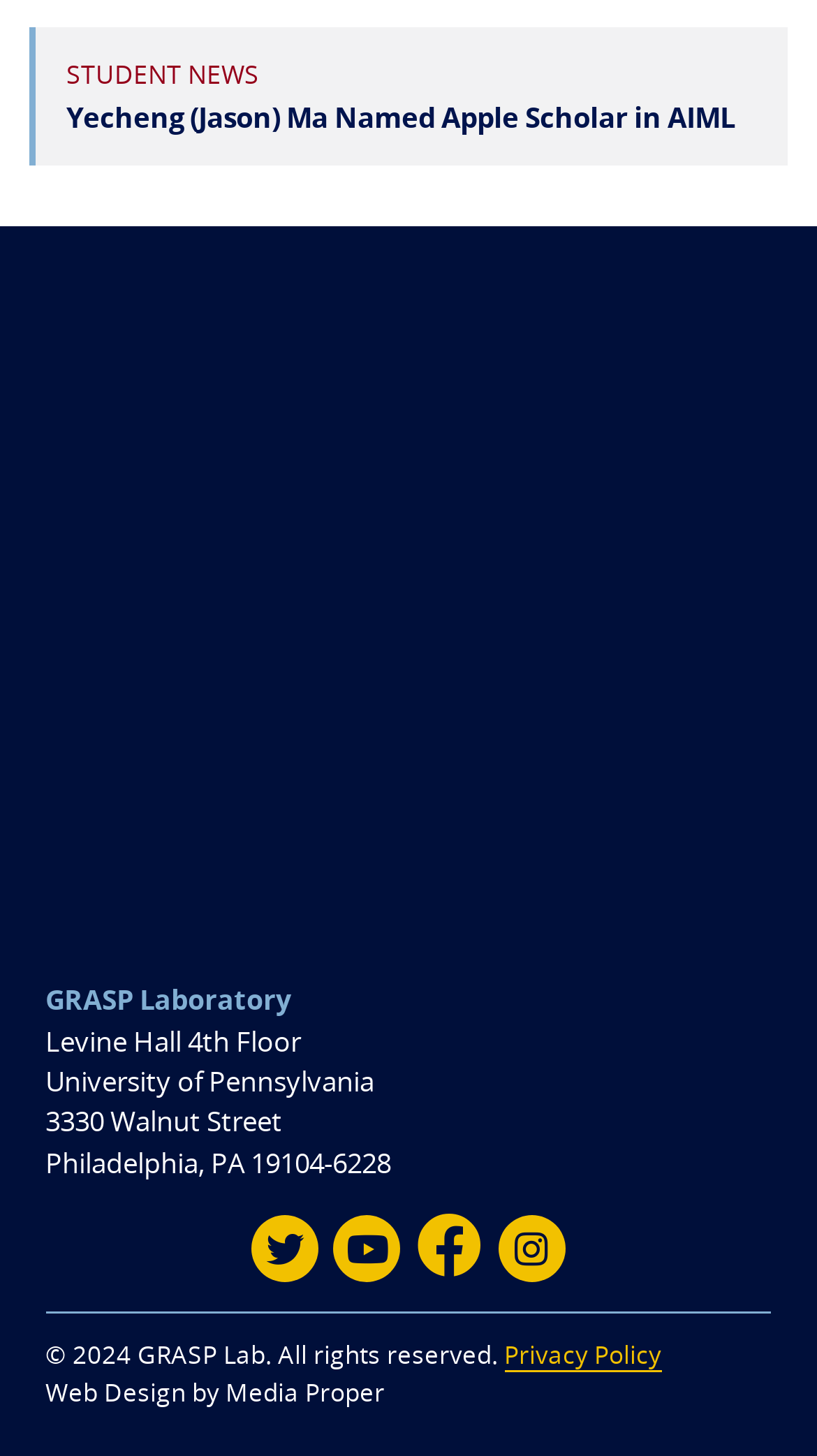Provide your answer in one word or a succinct phrase for the question: 
What social media platforms are linked on the webpage?

Twitter, Youtube, Facebook, Instagram